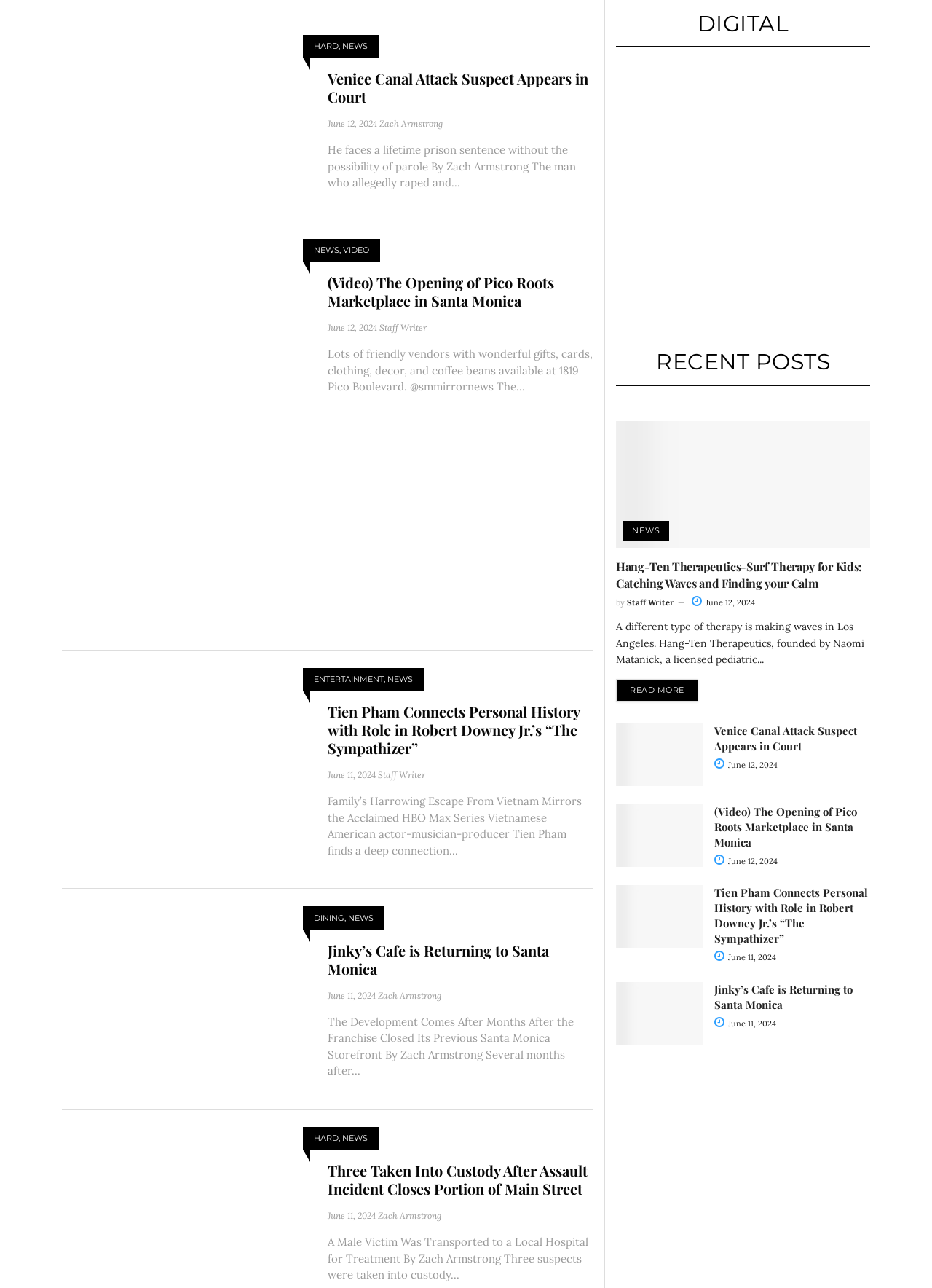Provide a one-word or one-phrase answer to the question:
What is the name of the cafe mentioned in one of the articles?

Jinky's Cafe